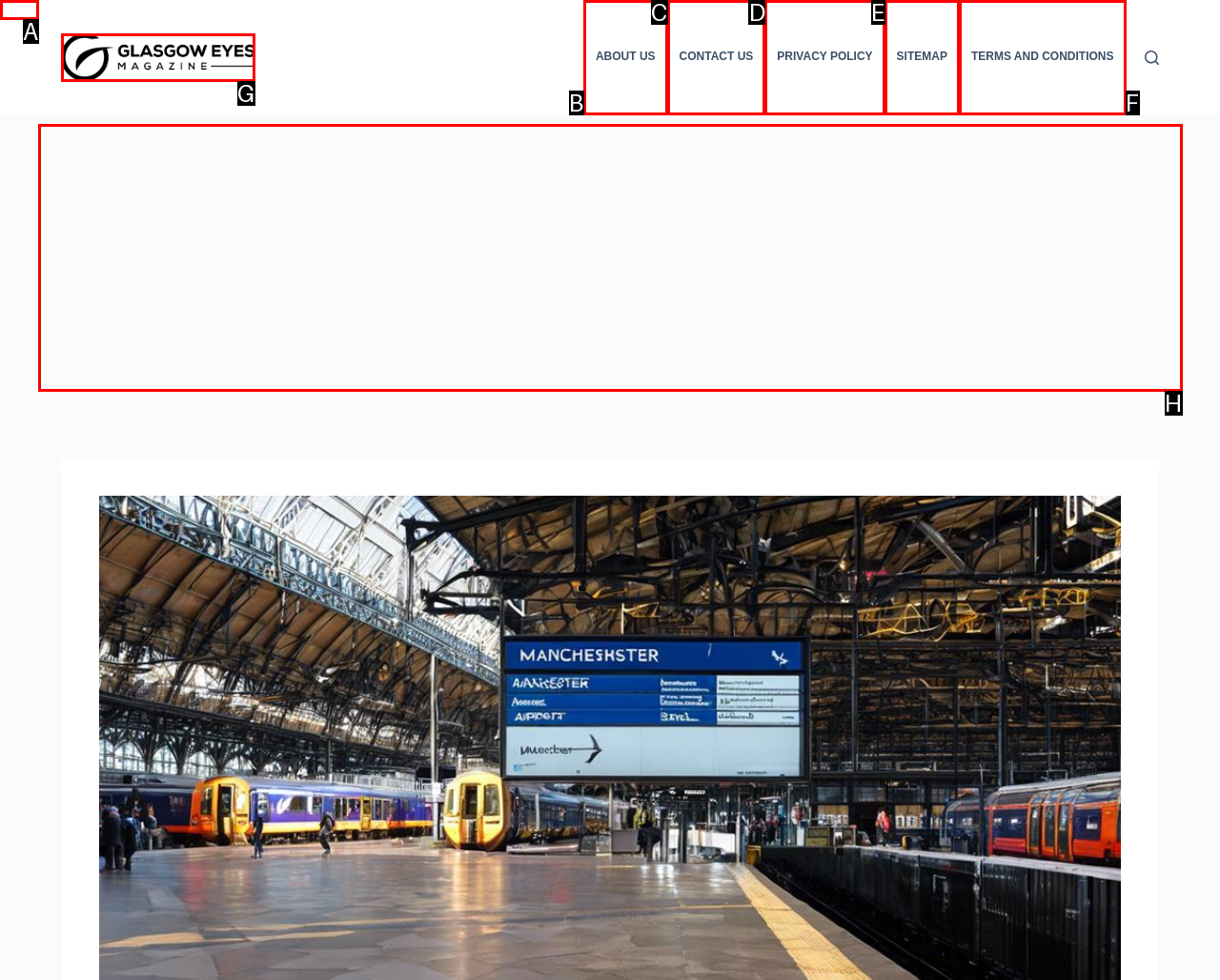Identify the correct HTML element to click to accomplish this task: view contact us page
Respond with the letter corresponding to the correct choice.

C